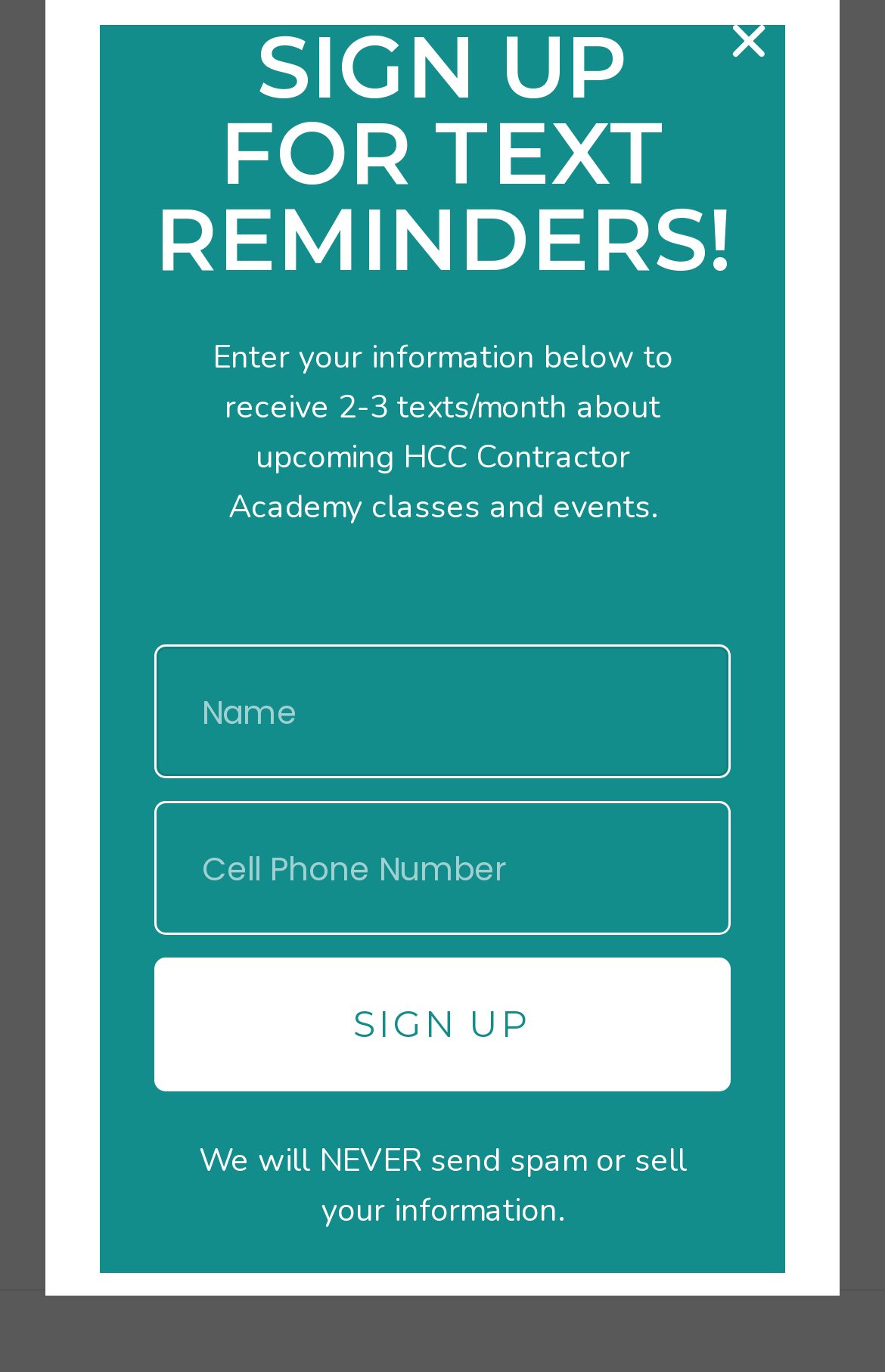Please identify the coordinates of the bounding box for the clickable region that will accomplish this instruction: "Join the email list".

[0.103, 0.376, 0.897, 0.485]